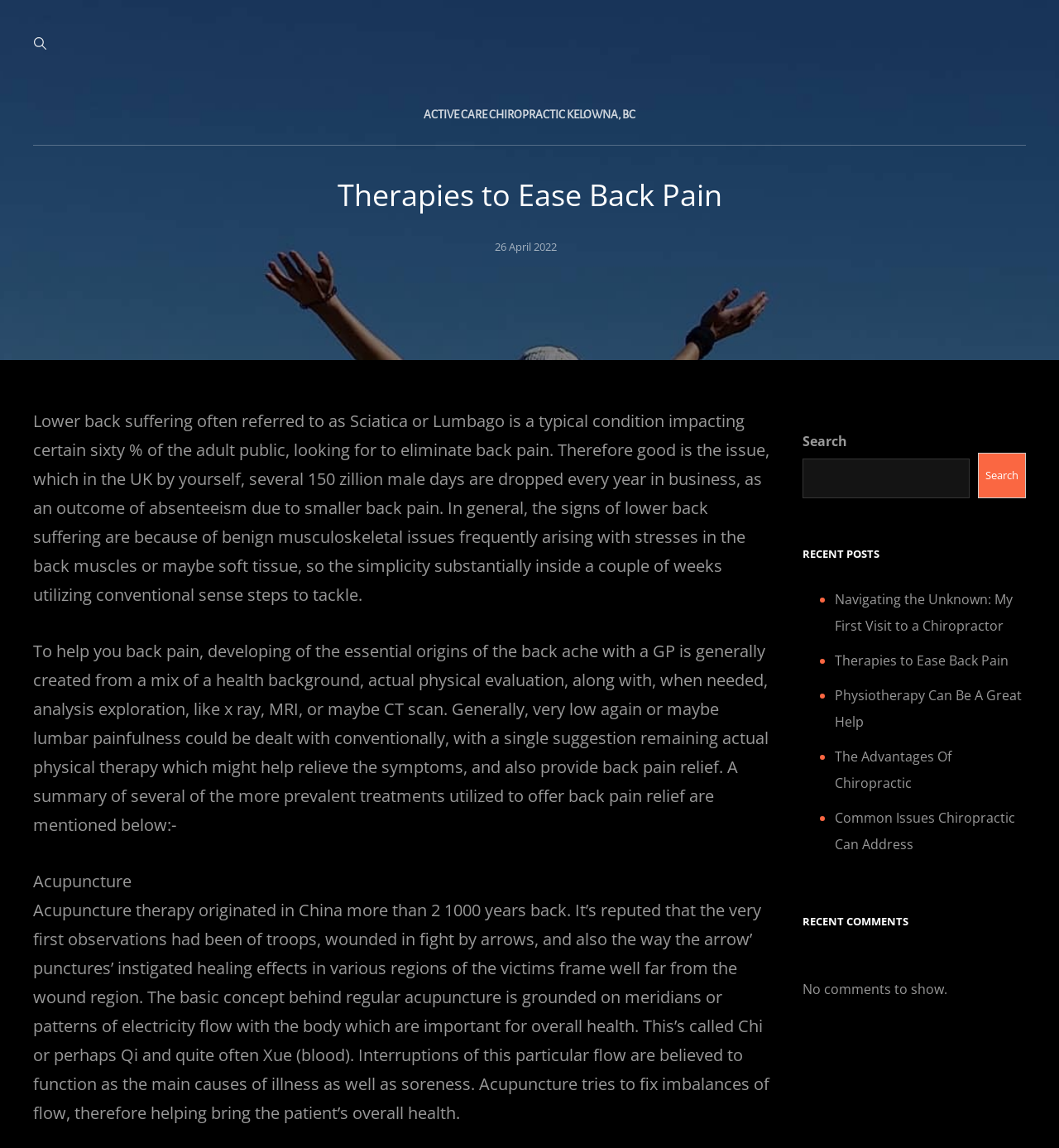Craft a detailed narrative of the webpage's structure and content.

The webpage is about chiropractic services, specifically focusing on therapies to ease back pain. At the top, there is a button and a link to the website's title, "CHIROPRACTOR KELOWNA | KELOWNA CHIROPRACTIC SERVICES LIMITED – KCSL". Below this, there is a navigation menu labeled "Primary Menu" with a single link to "ACTIVE CARE CHIROPRACTIC KELOWNA, BC".

The main content of the page is divided into two sections. The first section has a heading "Therapies to Ease Back Pain" and discusses the issue of lower back pain, its causes, and conventional treatments. The text explains that lower back pain is a common condition affecting 60% of adults and can be treated with physical therapy, which can help relieve symptoms and provide back pain relief. A list of common treatments for back pain relief is mentioned, including acupuncture.

The second section is dedicated to recent posts, with a heading "RECENT POSTS". There are four links to different articles, including "Navigating the Unknown: My First Visit to a Chiropractor", "Therapies to Ease Back Pain", "Physiotherapy Can Be A Great Help", and "The Advantages Of Chiropractic". Below this, there is a section labeled "RECENT COMMENTS" with a message indicating that there are no comments to show.

On the right side of the page, there is a search bar with a search button and a complementary section. The search bar allows users to search for specific content on the website.